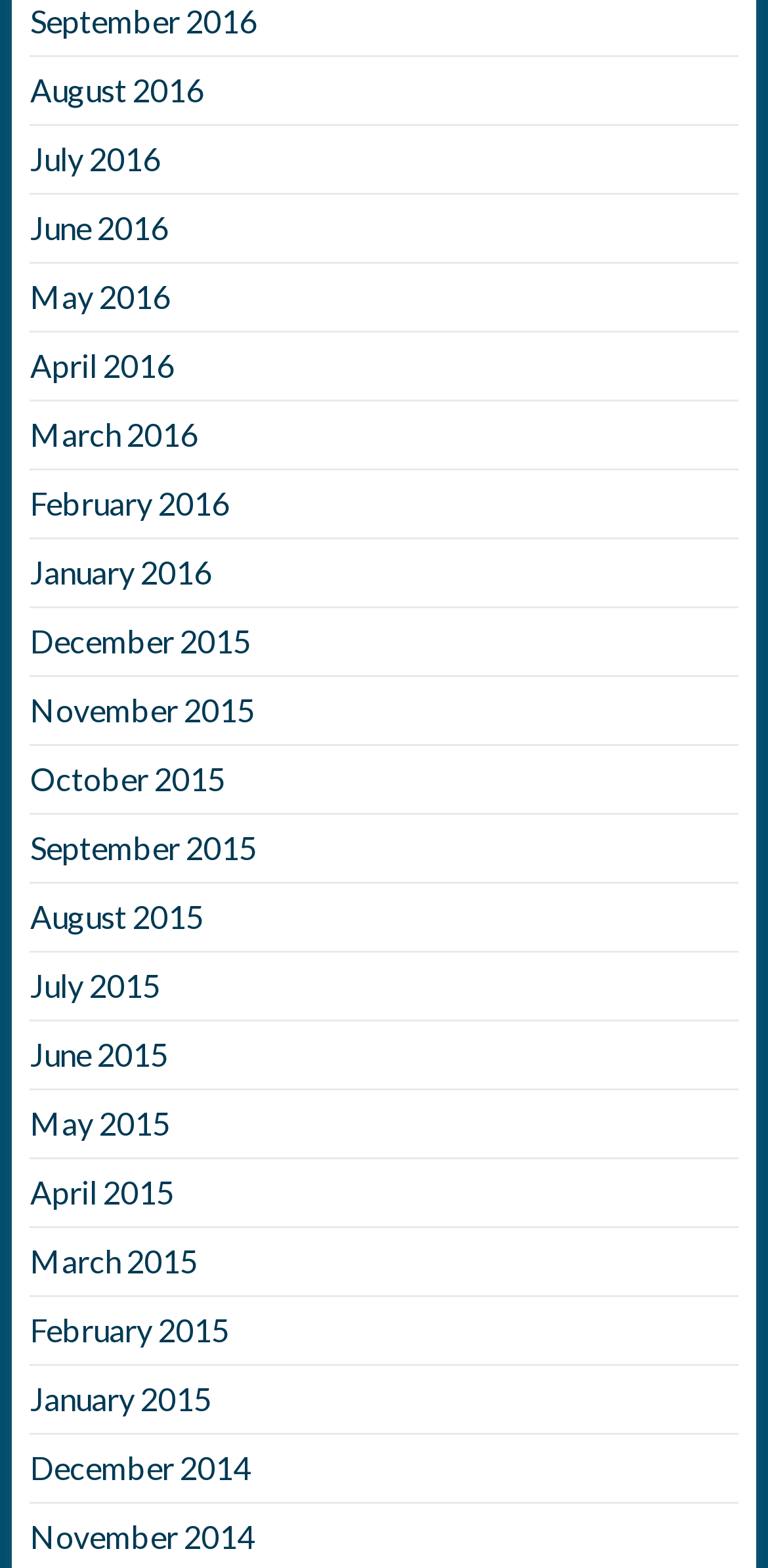Identify the bounding box coordinates of the element that should be clicked to fulfill this task: "view December 2014". The coordinates should be provided as four float numbers between 0 and 1, i.e., [left, top, right, bottom].

[0.039, 0.924, 0.326, 0.948]